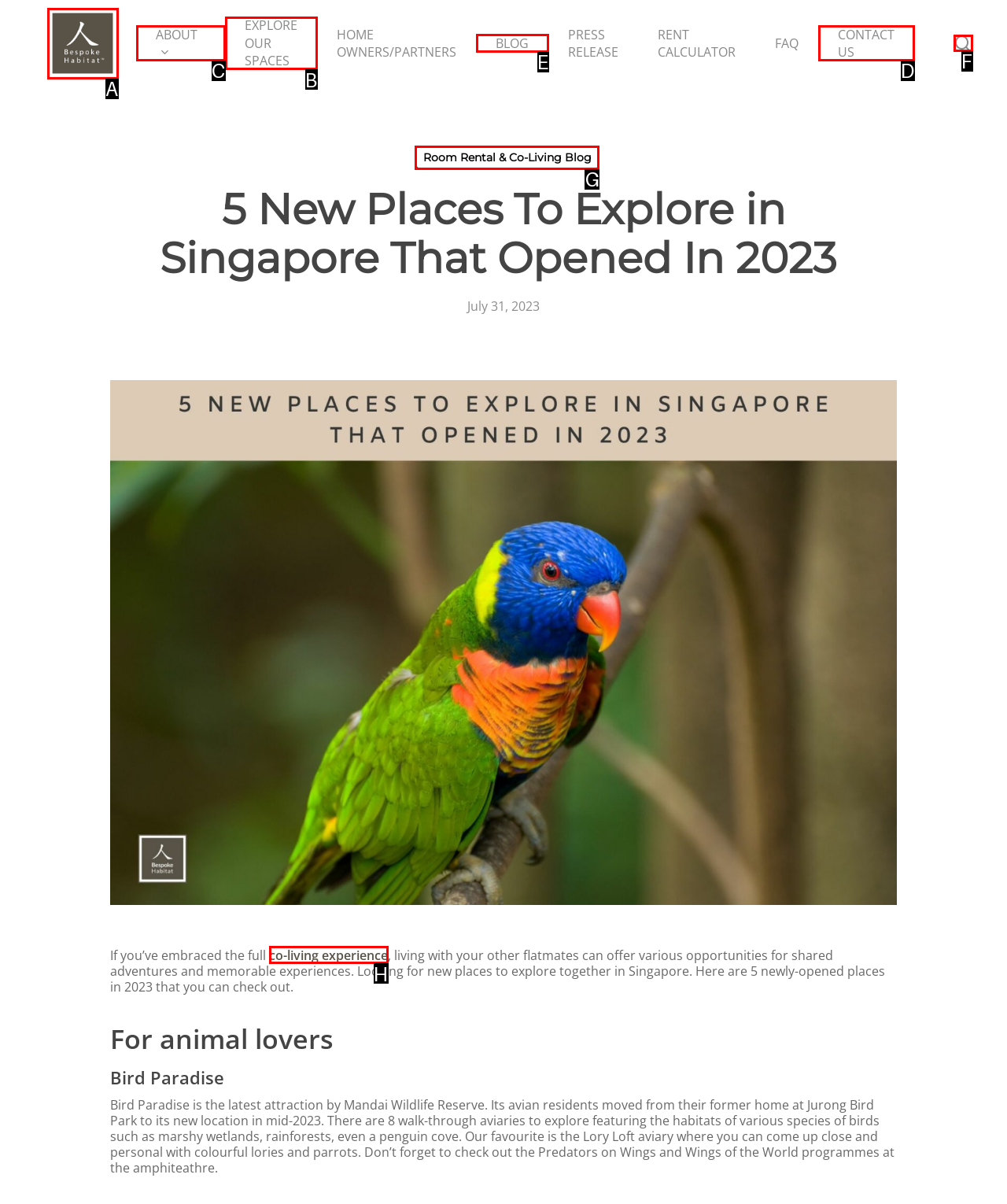Identify the HTML element that corresponds to the following description: Room Rental & Co-Living Blog. Provide the letter of the correct option from the presented choices.

G